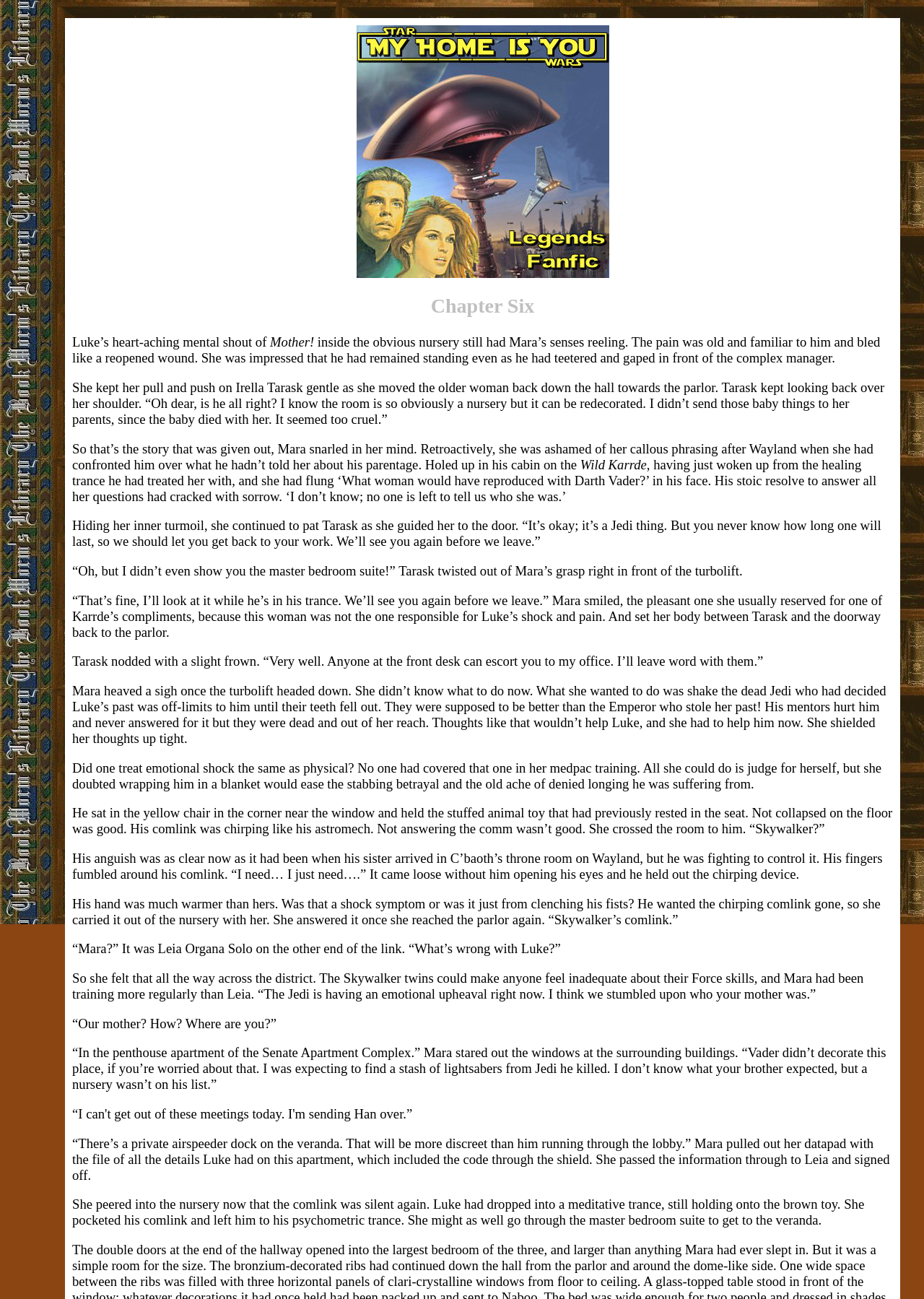What is Mara's concern about Luke's condition? Look at the image and give a one-word or short phrase answer.

Emotional shock